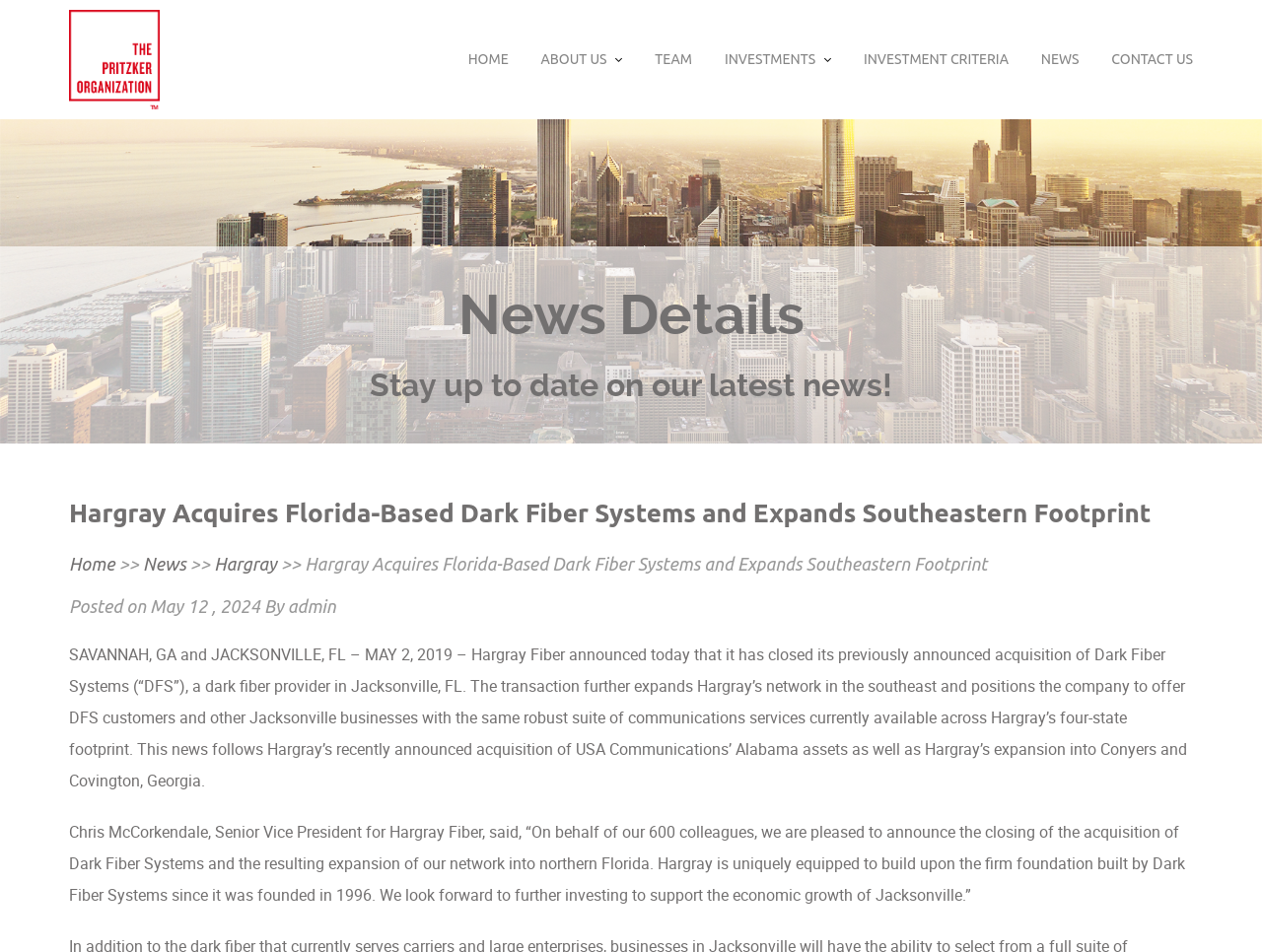What is the city where Dark Fiber Systems is located?
Answer the question with a single word or phrase derived from the image.

Jacksonville, FL